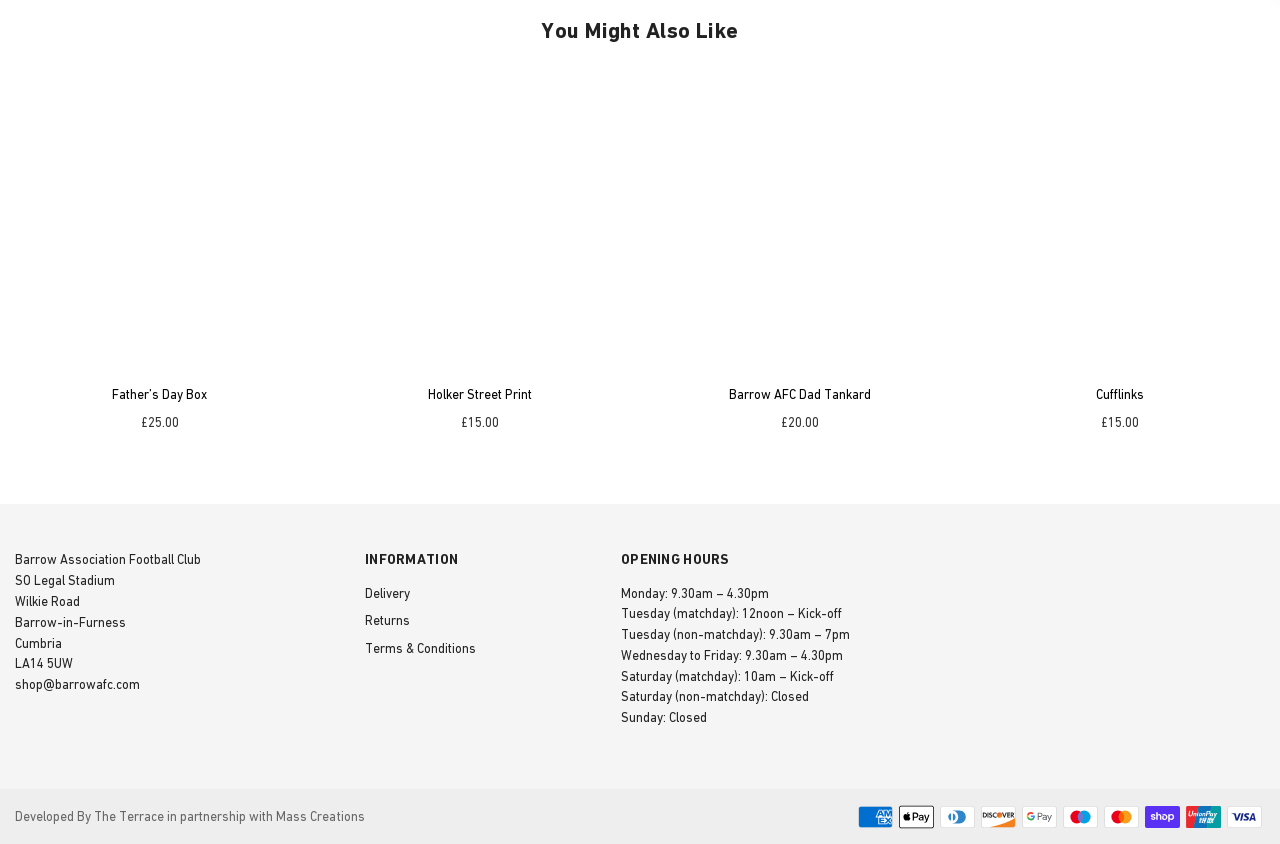Locate and provide the bounding box coordinates for the HTML element that matches this description: "Barrow AFC Dad Tankard".

[0.57, 0.458, 0.68, 0.476]